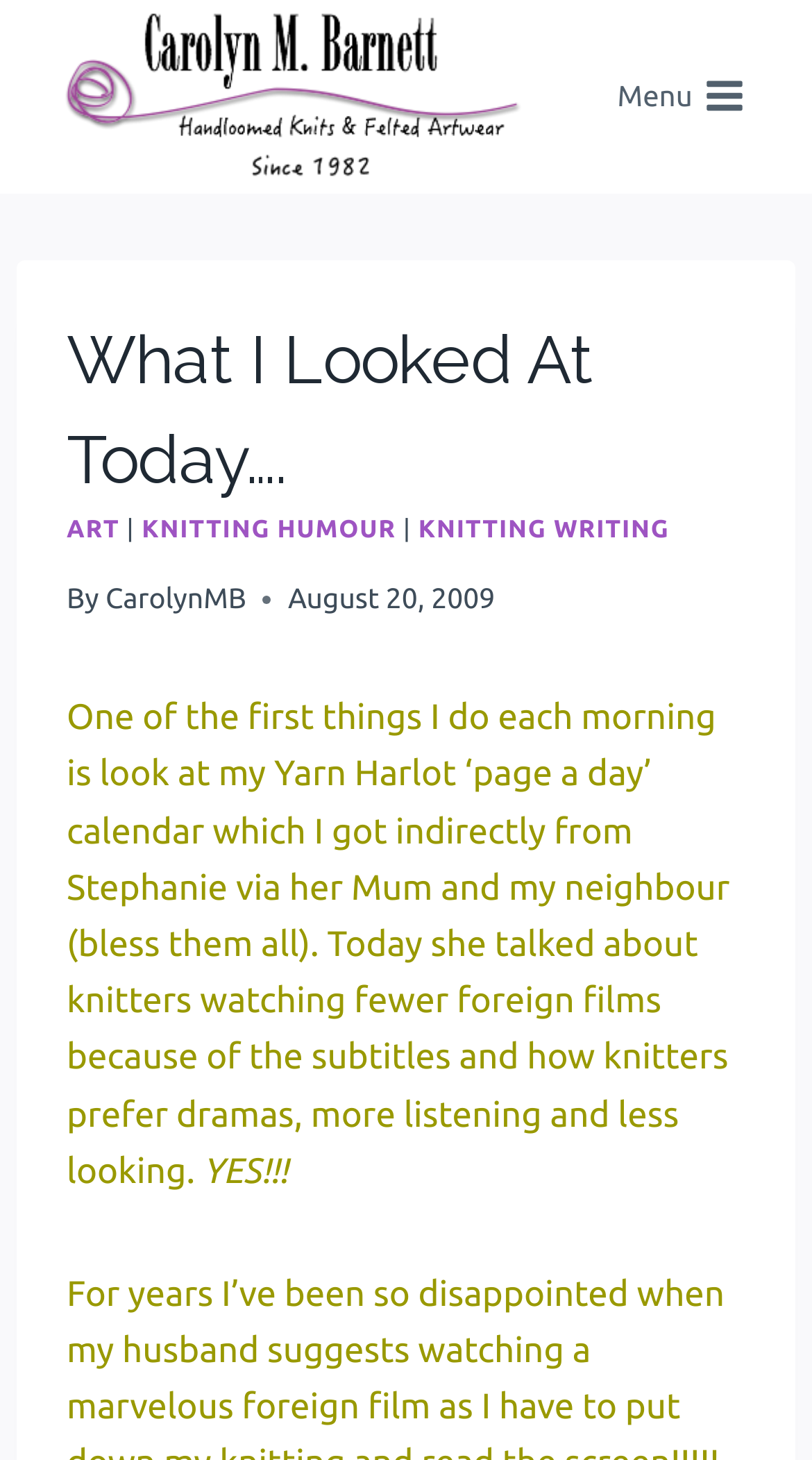Answer the question below with a single word or a brief phrase: 
What is the purpose of the button?

To open the menu